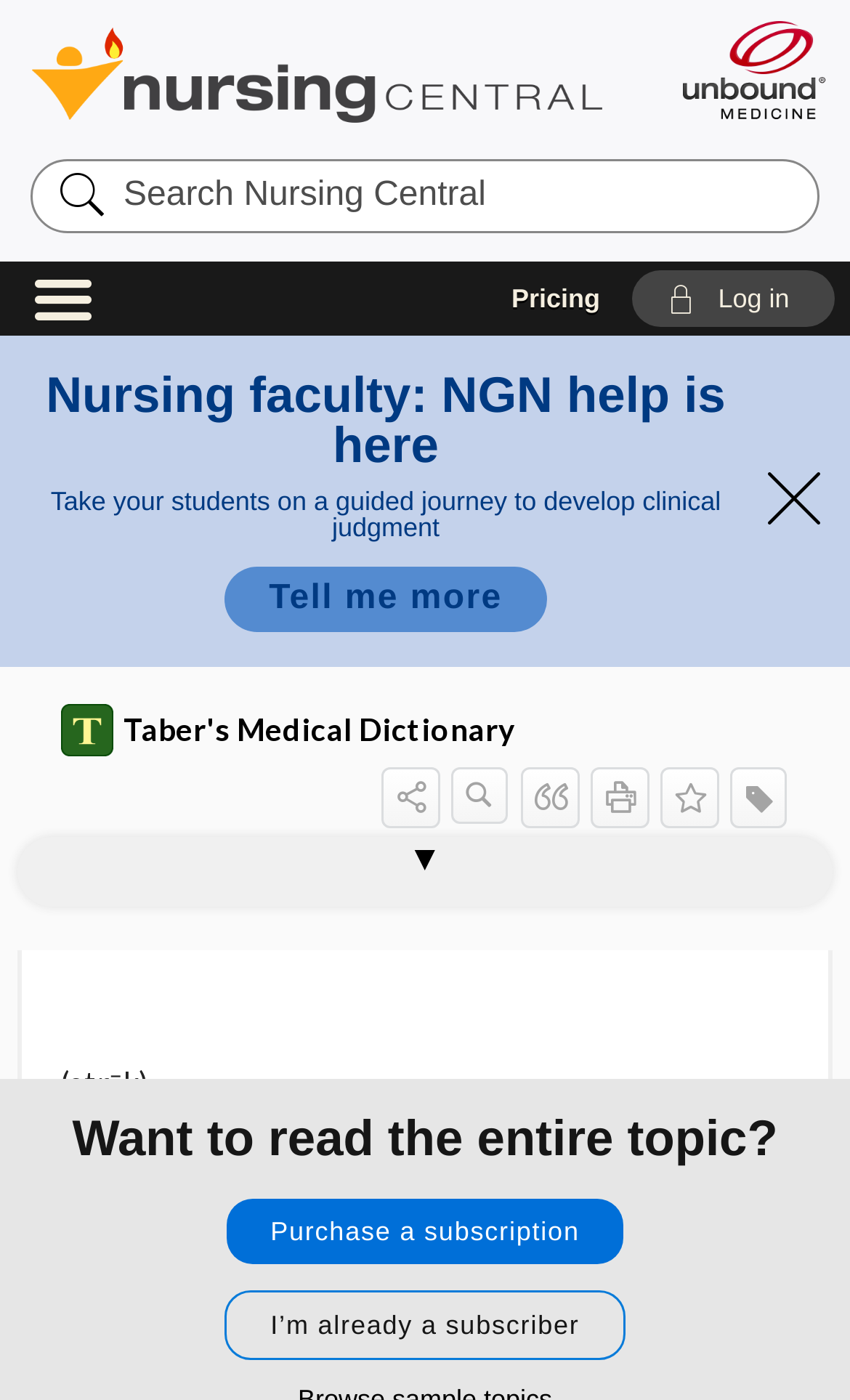Determine the coordinates of the bounding box for the clickable area needed to execute this instruction: "Explore the Taber's Medical Dictionary".

[0.071, 0.503, 0.605, 0.54]